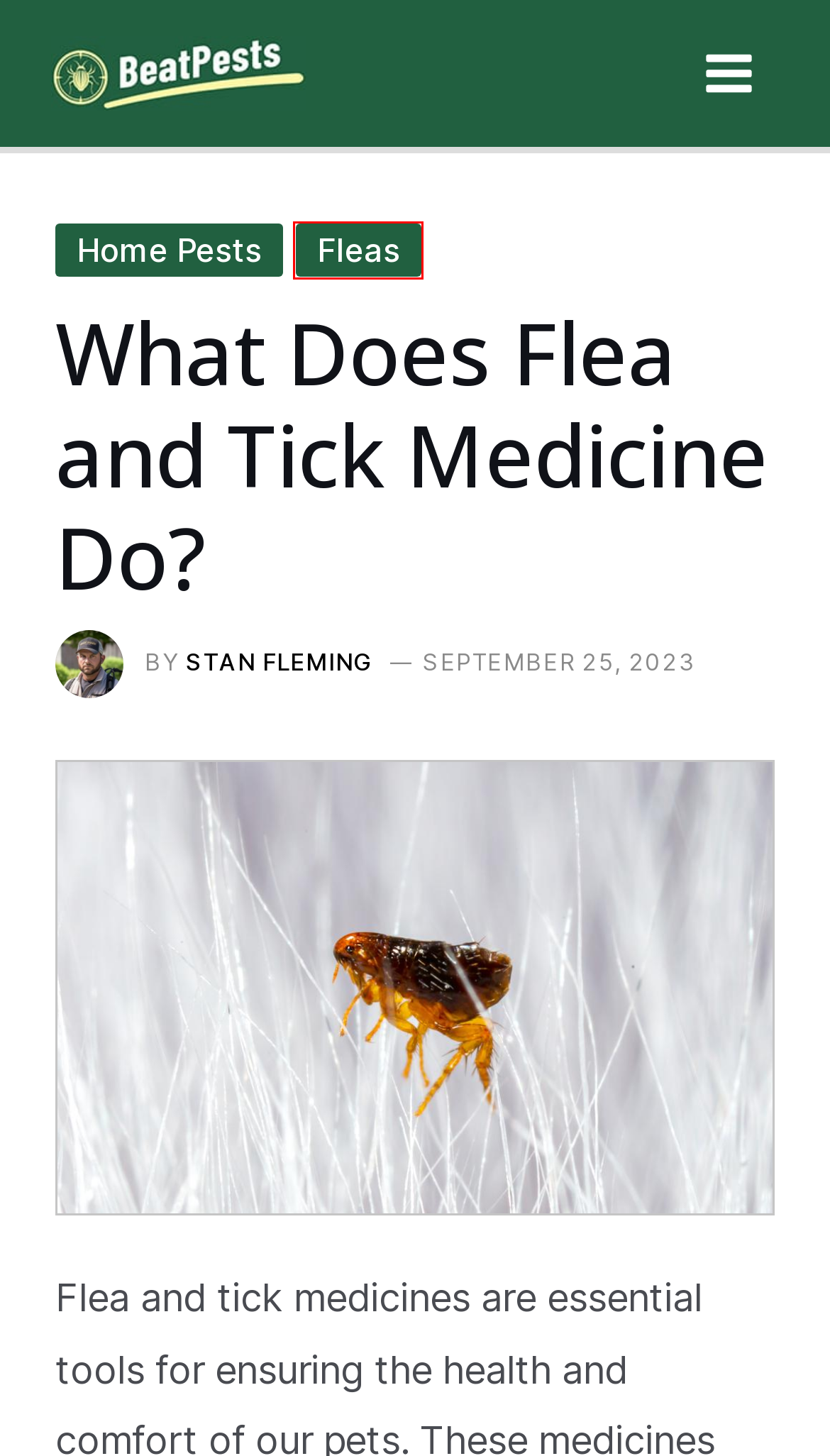Look at the given screenshot of a webpage with a red rectangle bounding box around a UI element. Pick the description that best matches the new webpage after clicking the element highlighted. The descriptions are:
A. Home Pests - Page 1 | BeatPests
B. BeatPests - Get Rid of Pests in Your Home Today!
C. Why Are Roaches So Big? | BeatPests
D. How To Keep Ants Out of Lawn | BeatPests
E. Pest Guides - Page 1 | BeatPests
F. Fleas - Page 1 | BeatPests
G. Why Do Mice Scratch Walls at Night? | BeatPests
H. Outdoor Pests - Page 1 | BeatPests

F